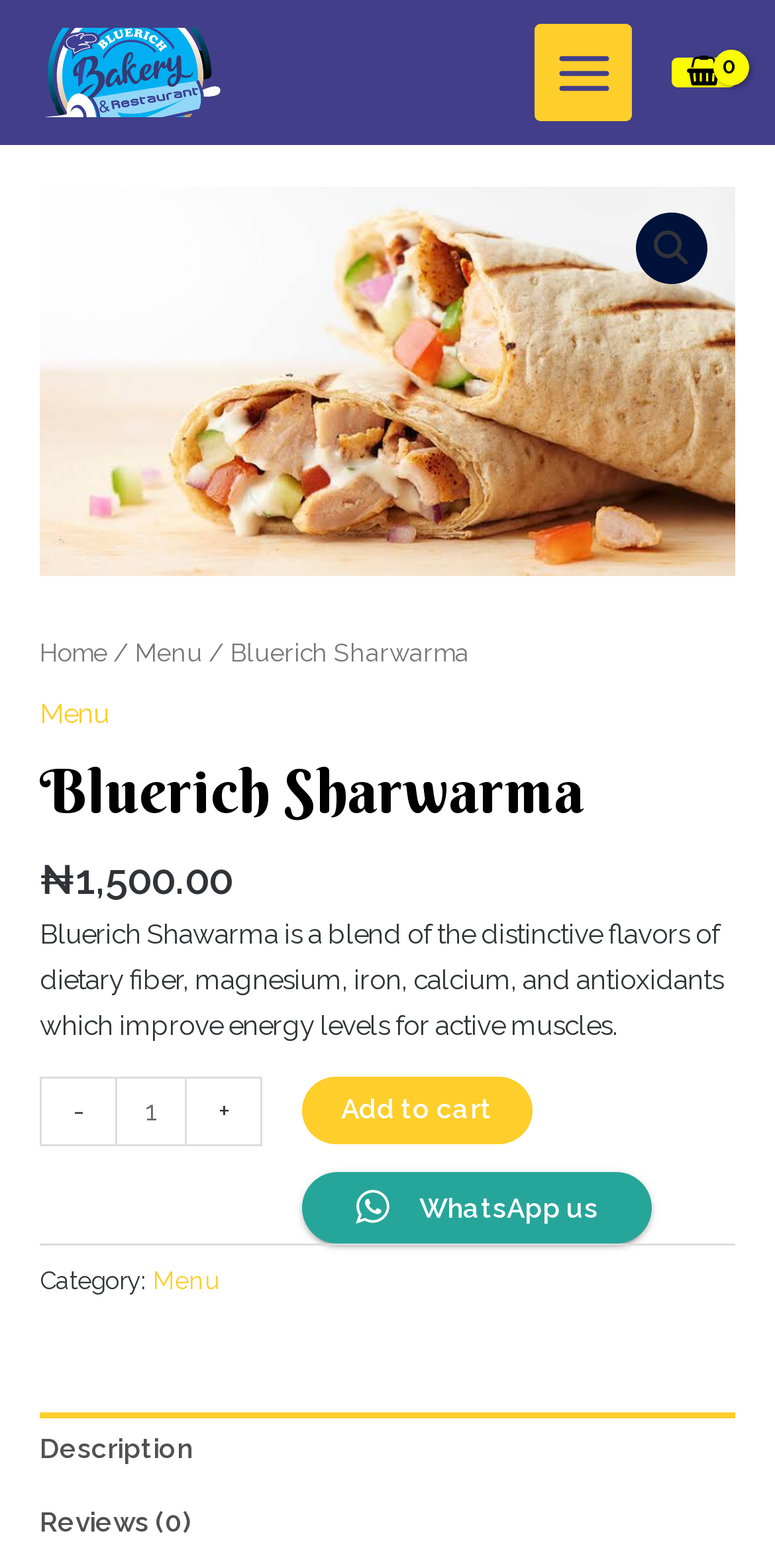For the given element description parent_node: [asa]B008M04V1E[/asa], determine the bounding box coordinates of the UI element. The coordinates should follow the format (top-left x, top-left y, bottom-right x, bottom-right y) and be within the range of 0 to 1.

None